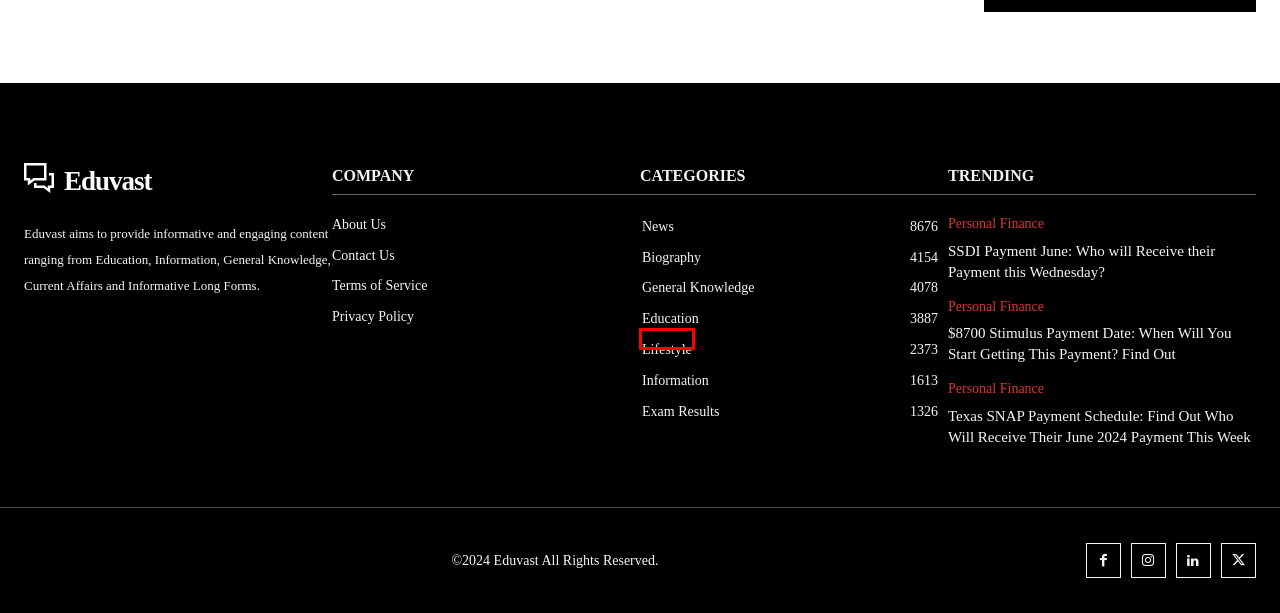Examine the screenshot of a webpage with a red bounding box around an element. Then, select the webpage description that best represents the new page after clicking the highlighted element. Here are the descriptions:
A. Lifestyle - Eduvast.com - Eduvast.com
B. Social Security Administration Releases List of Popular Boy and Girl Names in the US - Eduvast.com
C. Terms of Service - Eduvast.com - Eduvast.com
D. SSDI Payment June: Who will Receive their Payment this Wednesday? - Eduvast.com
E. Eduvast Desk, Author at Eduvast - Eduvast.com
F. $8700 Stimulus Payment Date: When Will You Start Getting This Payment? Find Out - Eduvast.com
G. $1800 Social Security Payment: Who will receive a $1800 Social Security payment? - Eduvast.com
H. Samuel Alito Flag Controversy: Will he survive it? - Eduvast.com

A